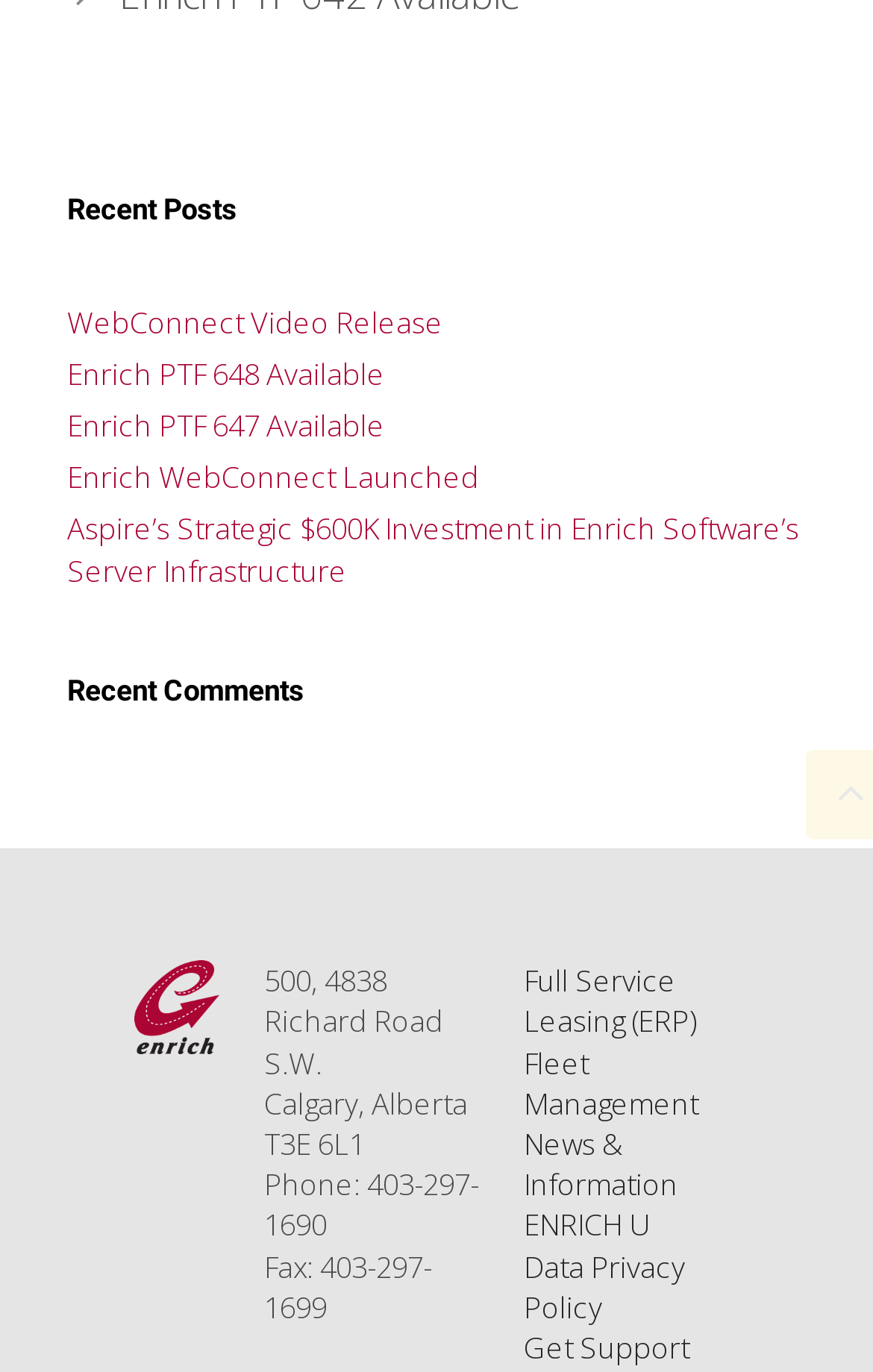Provide a short, one-word or phrase answer to the question below:
How many links are there under the 'Recent Posts' heading?

5